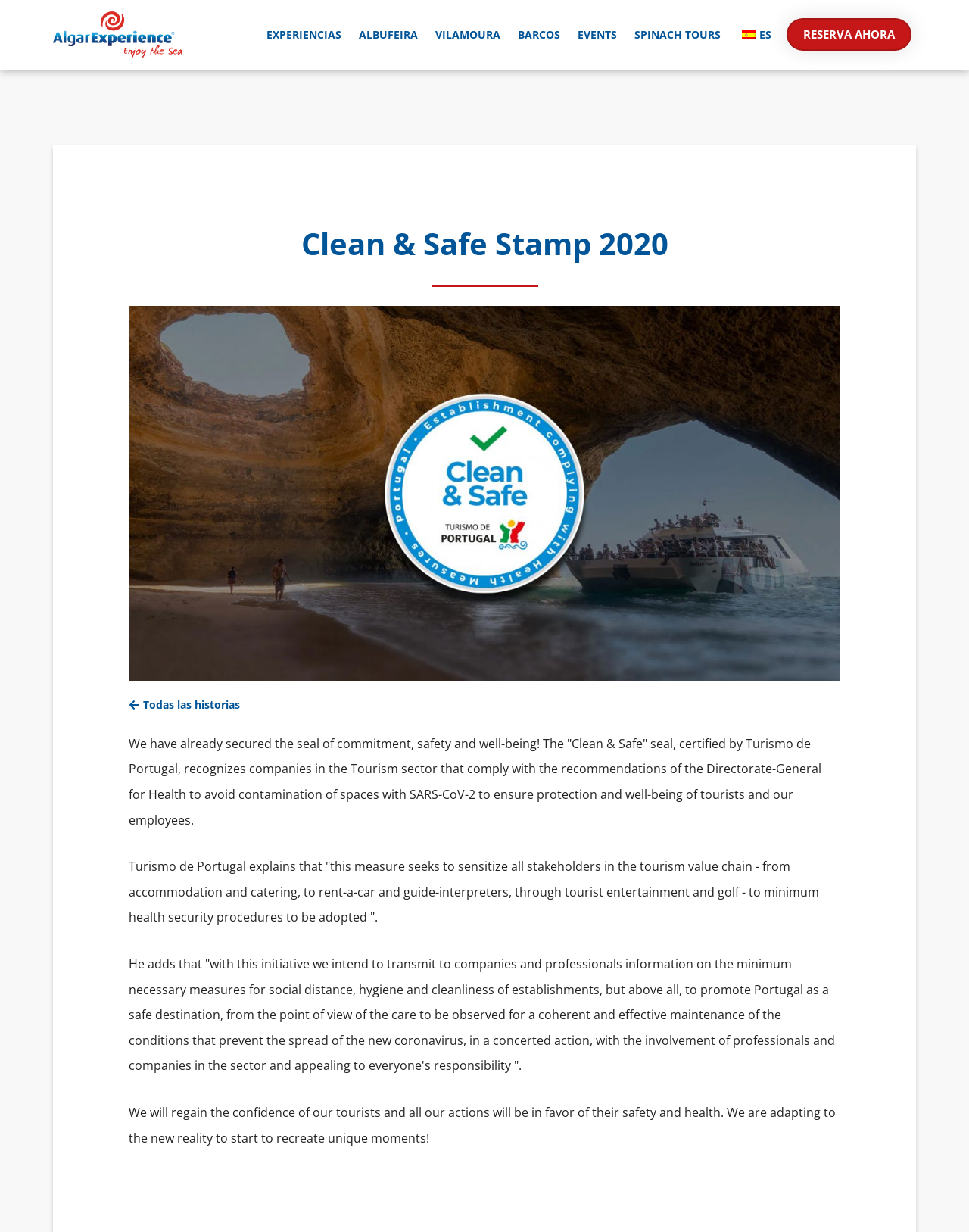Please look at the image and answer the question with a detailed explanation: What is the language of the website?

The language of the website is Spanish, as indicated by the link 'es_ES ES' and the image 'es_ES'.